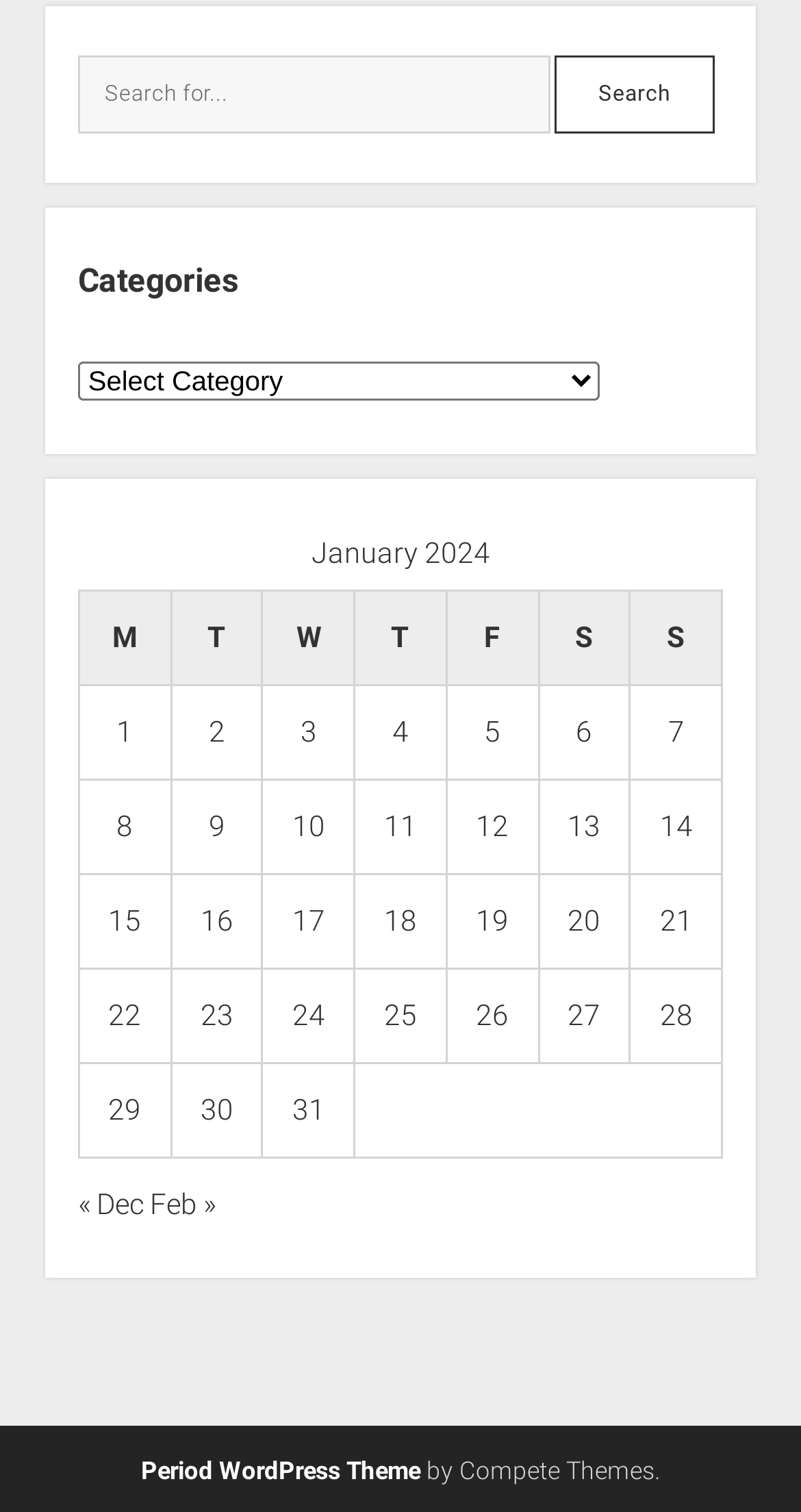Given the element description "« Dec", identify the bounding box of the corresponding UI element.

[0.097, 0.786, 0.179, 0.807]